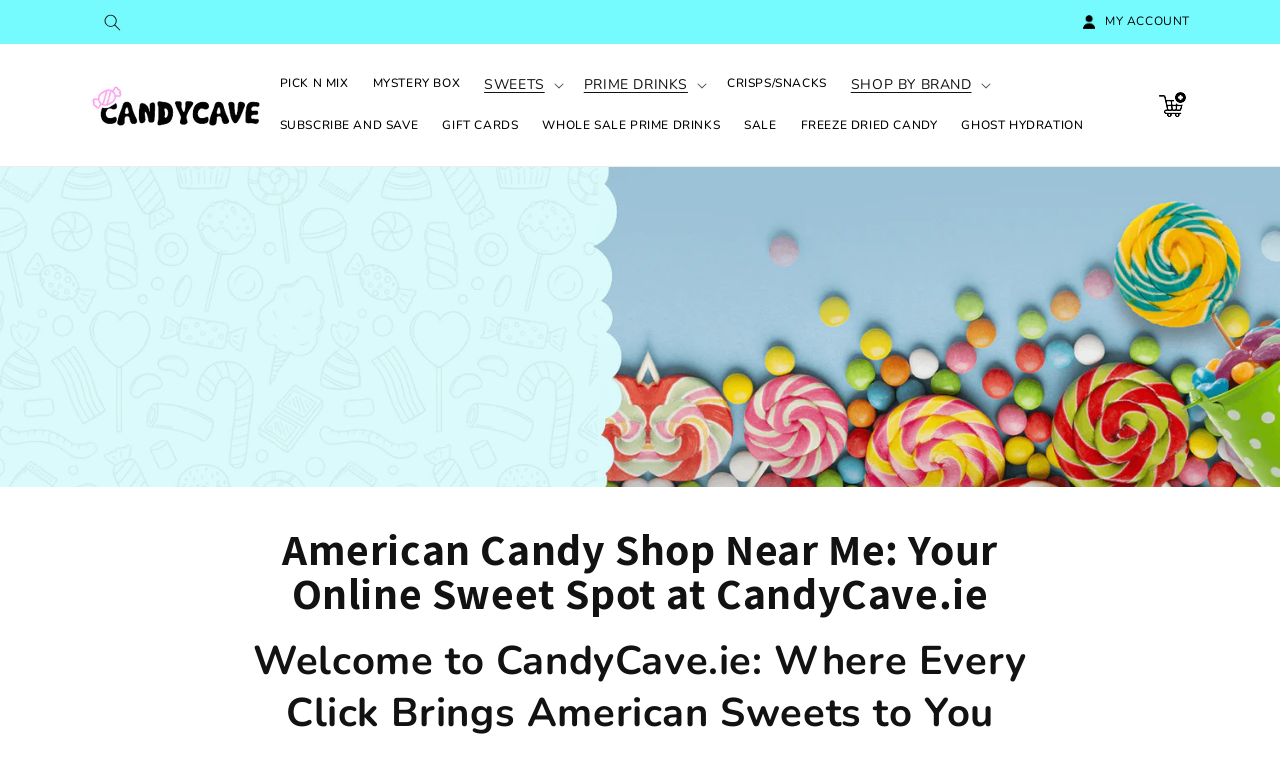Find and extract the text of the primary heading on the webpage.

Welcome to CandyCave.ie: Where Every Click Brings American Sweets to You